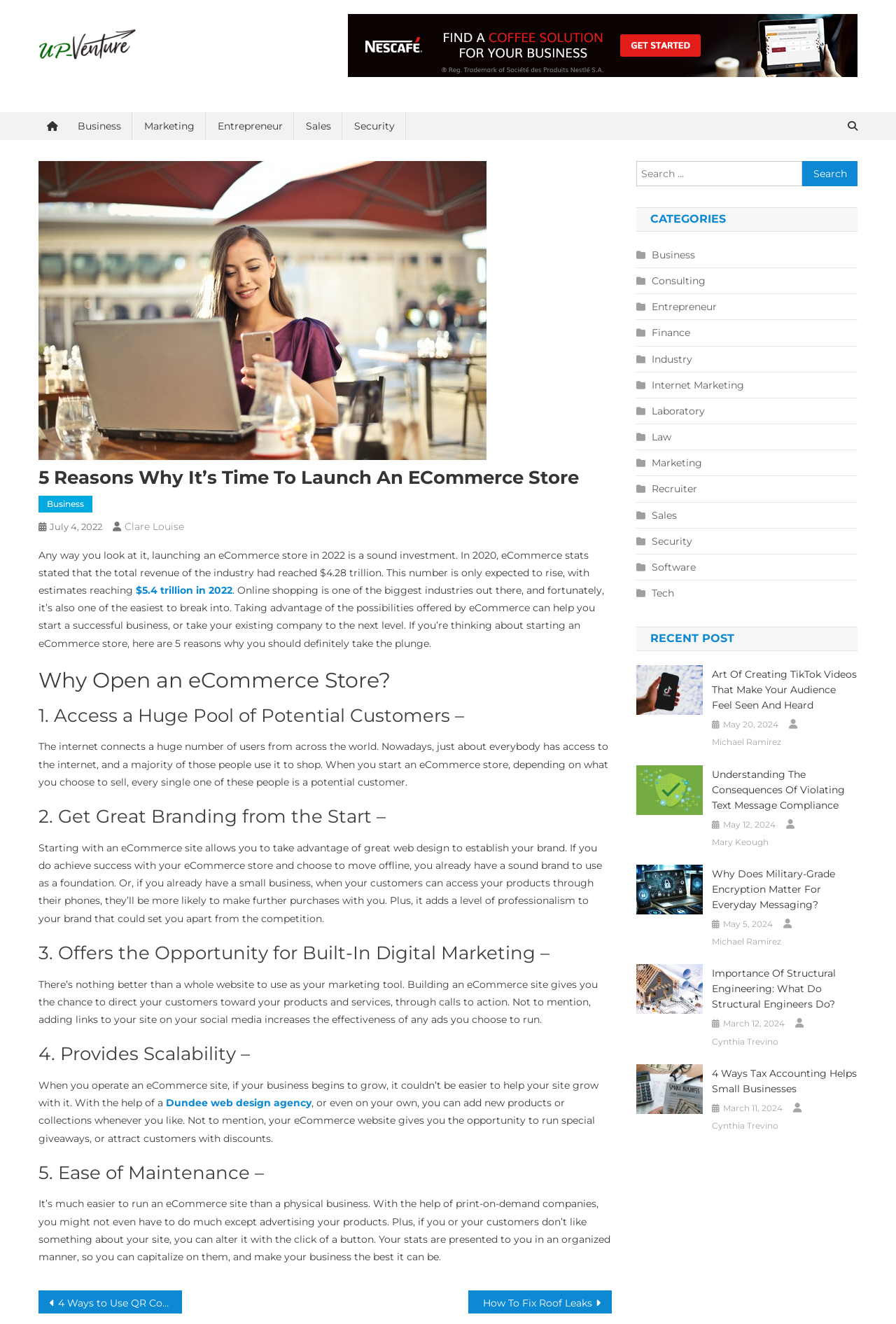Answer the question briefly using a single word or phrase: 
How much was the total revenue of the eCommerce industry in 2020?

$4.28 trillion